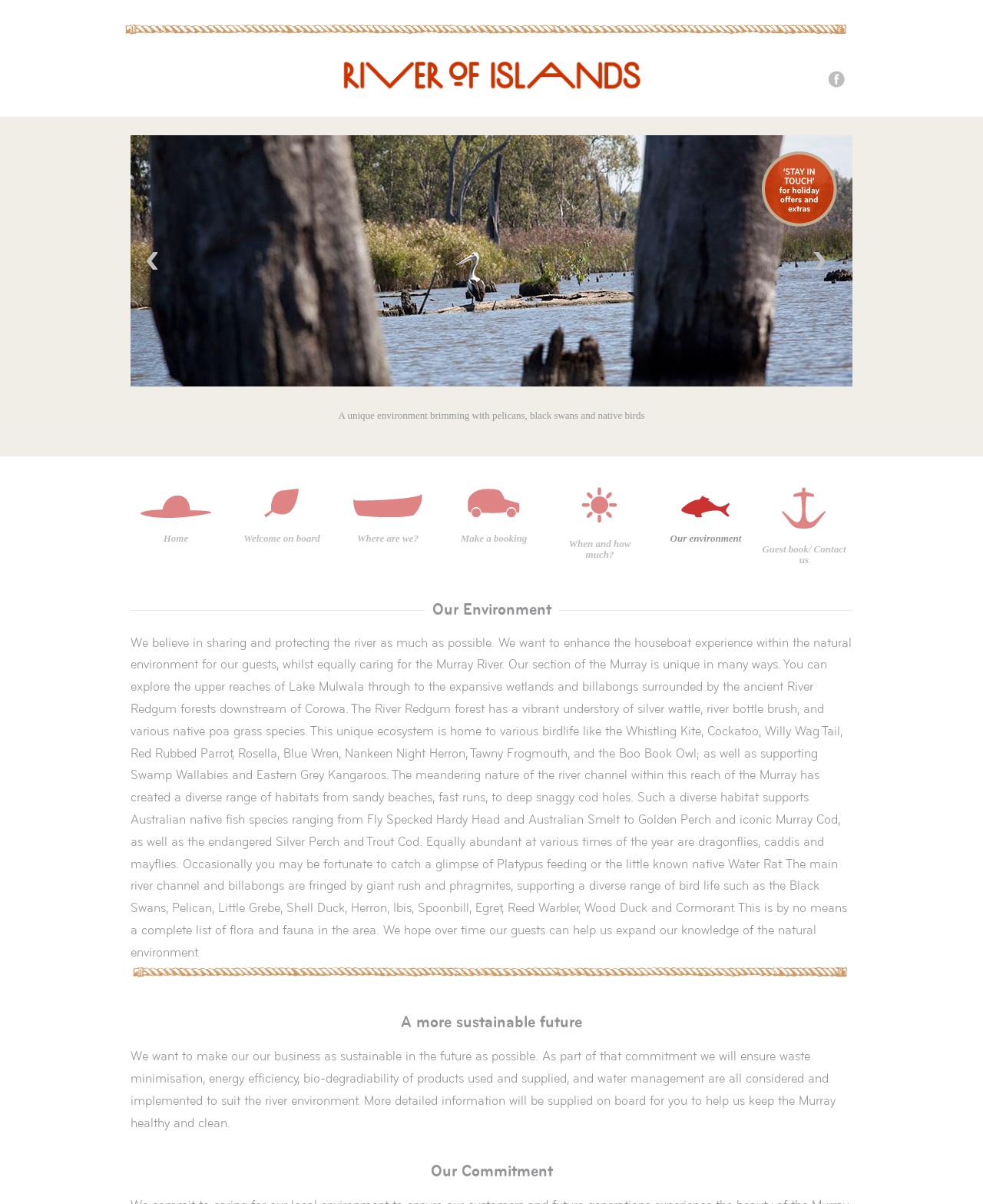Please determine the bounding box coordinates for the element that should be clicked to follow these instructions: "go to Miller Bonded".

None